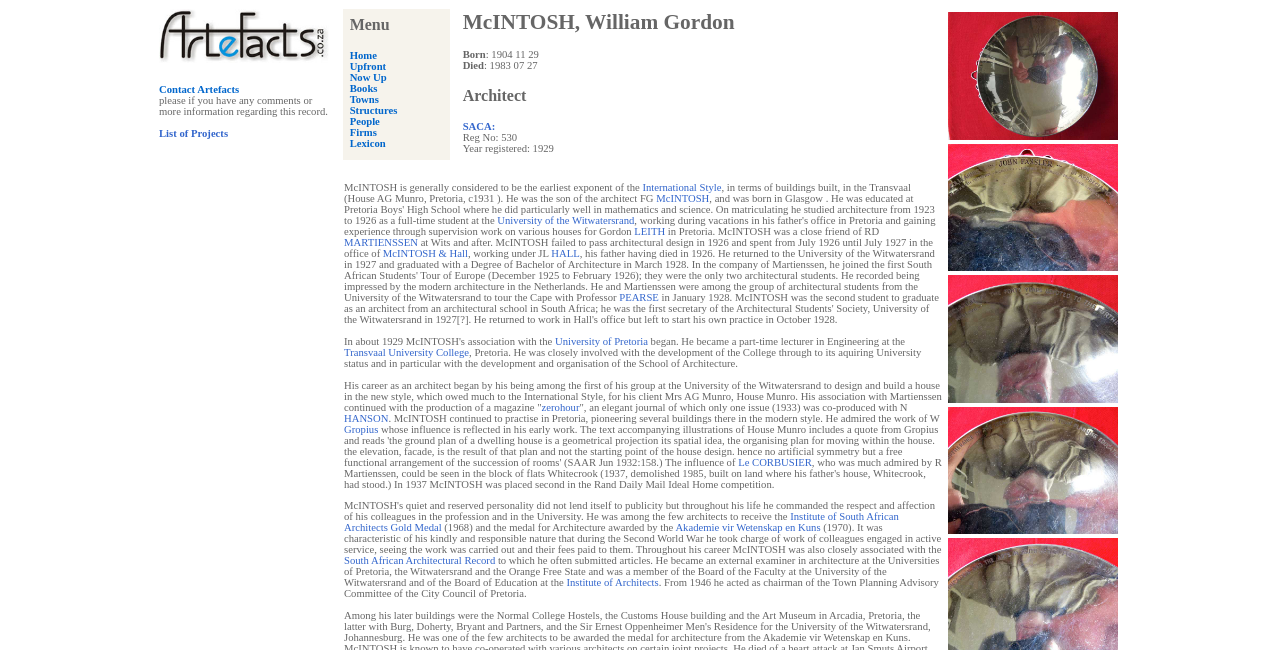Using the format (top-left x, top-left y, bottom-right x, bottom-right y), provide the bounding box coordinates for the described UI element. All values should be floating point numbers between 0 and 1: South African Architectural Record

[0.269, 0.854, 0.387, 0.871]